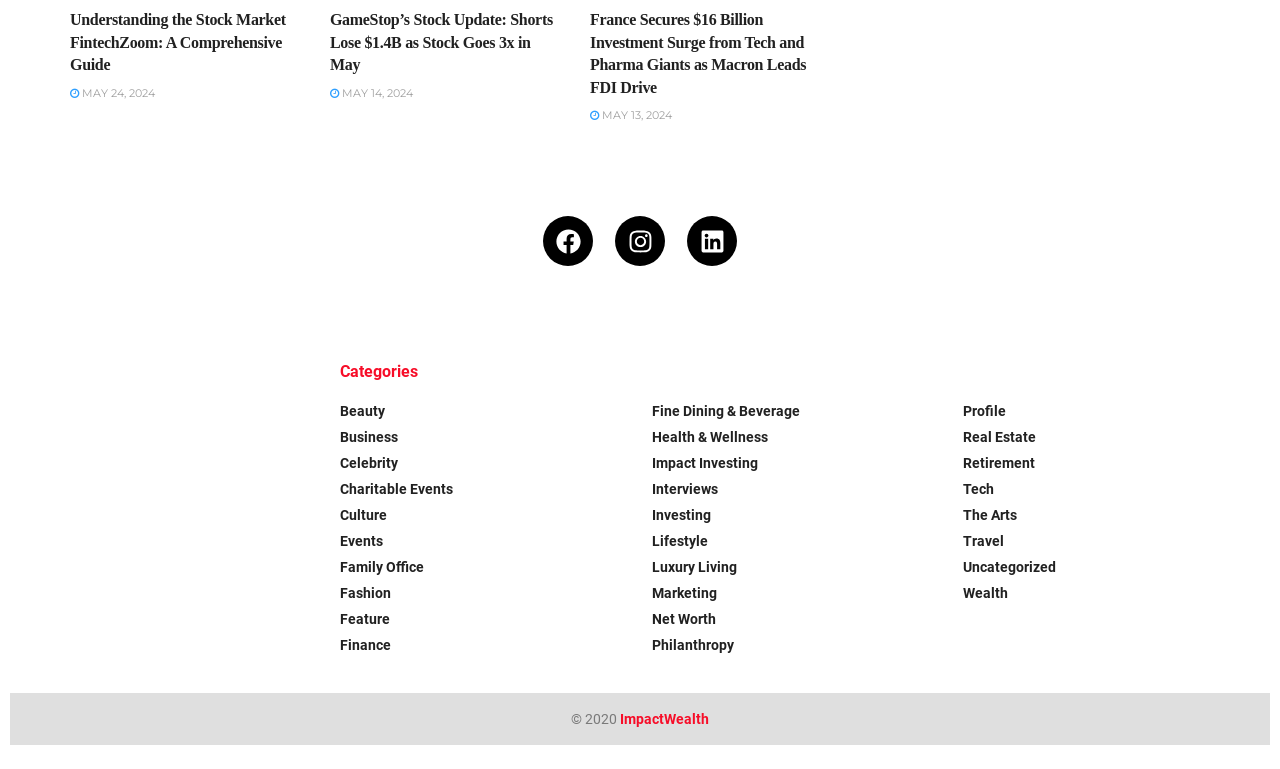Determine the bounding box coordinates for the area that needs to be clicked to fulfill this task: "Click on the 'Understanding the Stock Market FintechZoom: A Comprehensive Guide' article". The coordinates must be given as four float numbers between 0 and 1, i.e., [left, top, right, bottom].

[0.055, 0.015, 0.223, 0.095]